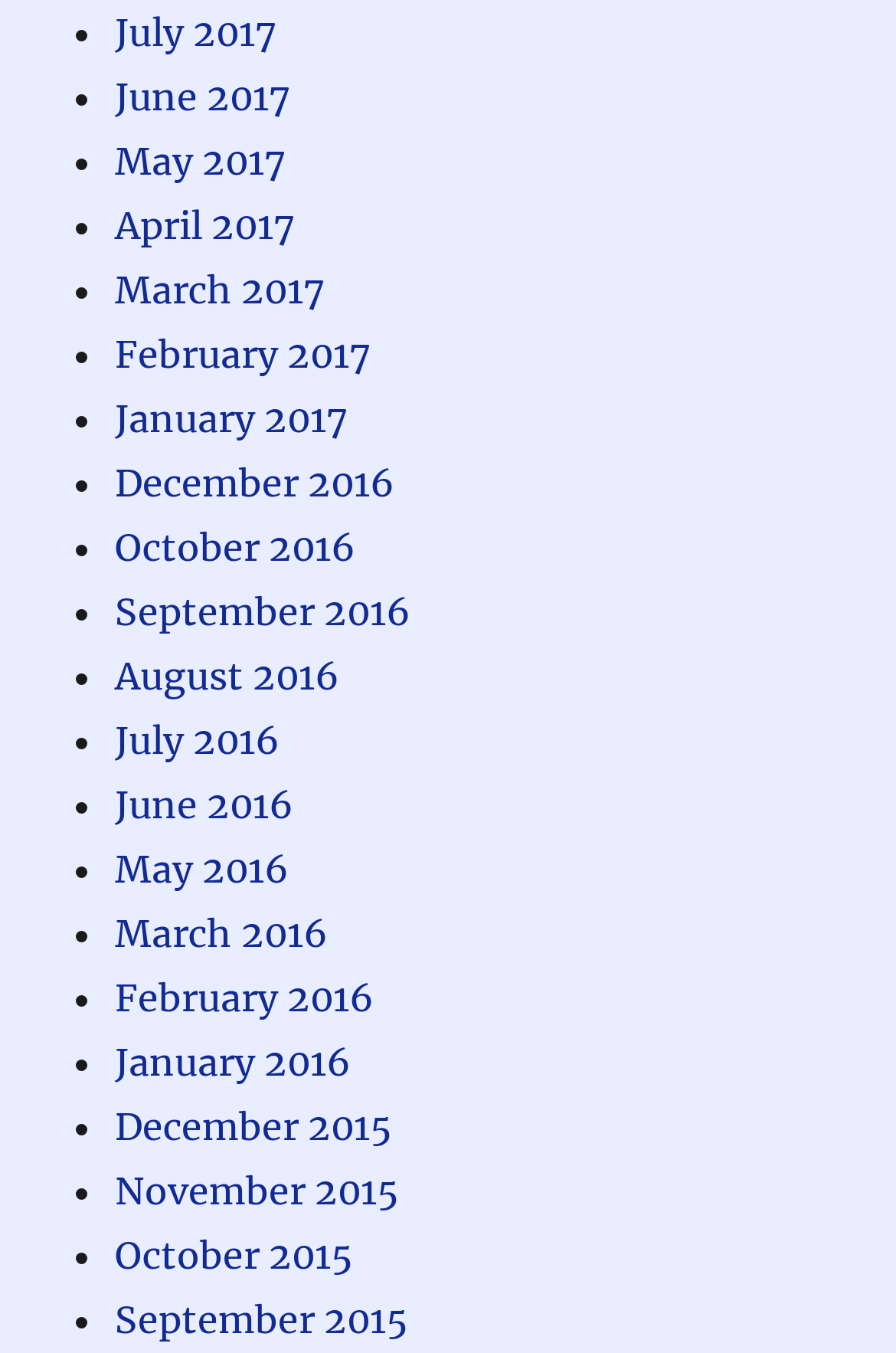What is the latest month listed in 2016?
Using the image as a reference, answer the question in detail.

By examining the list of links on the webpage, I found that the latest month listed in 2016 is July 2016, which is located above the links related to 2015.